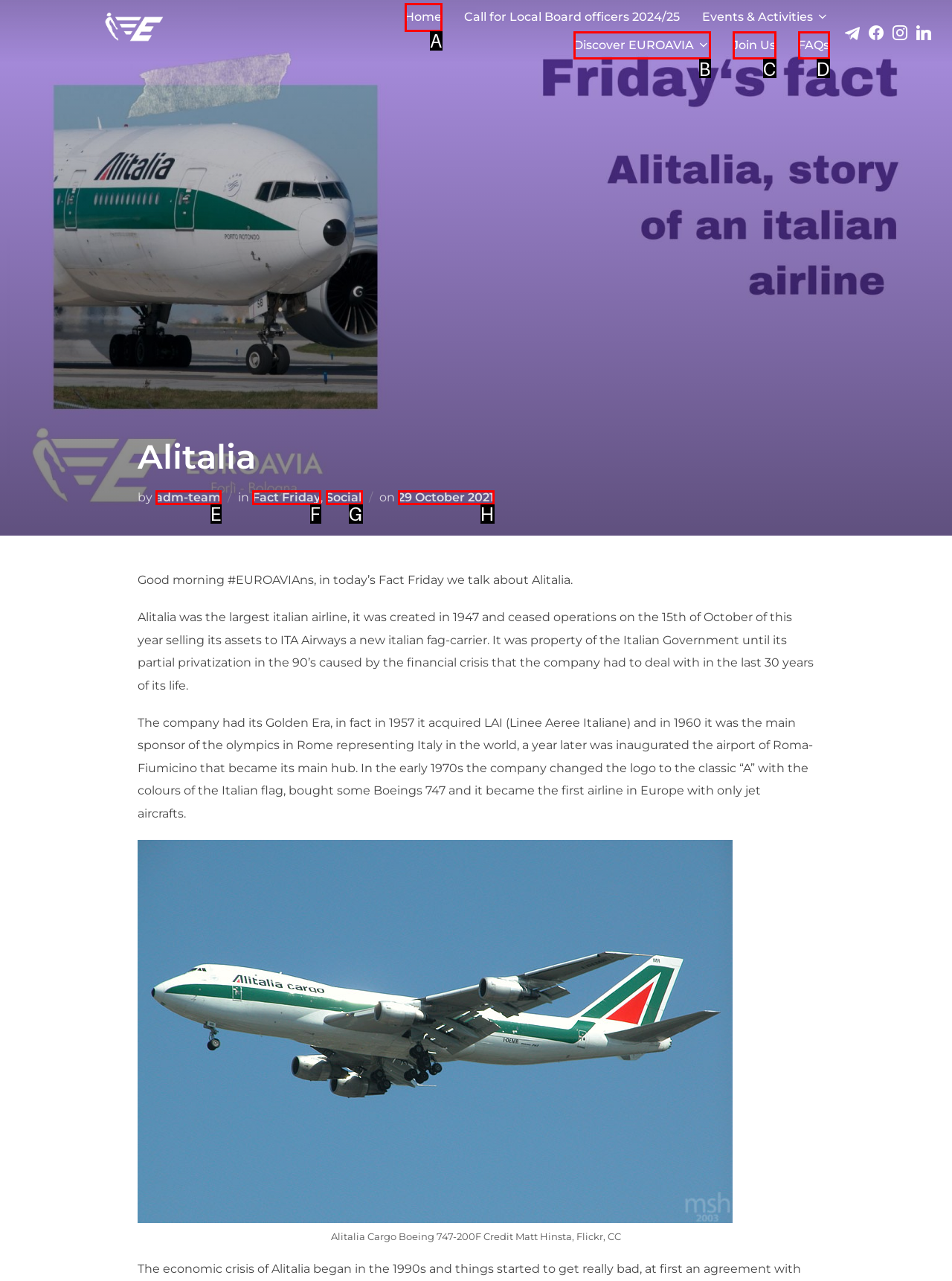Select the option that matches this description: 29 October 20211 November 2021
Answer by giving the letter of the chosen option.

H